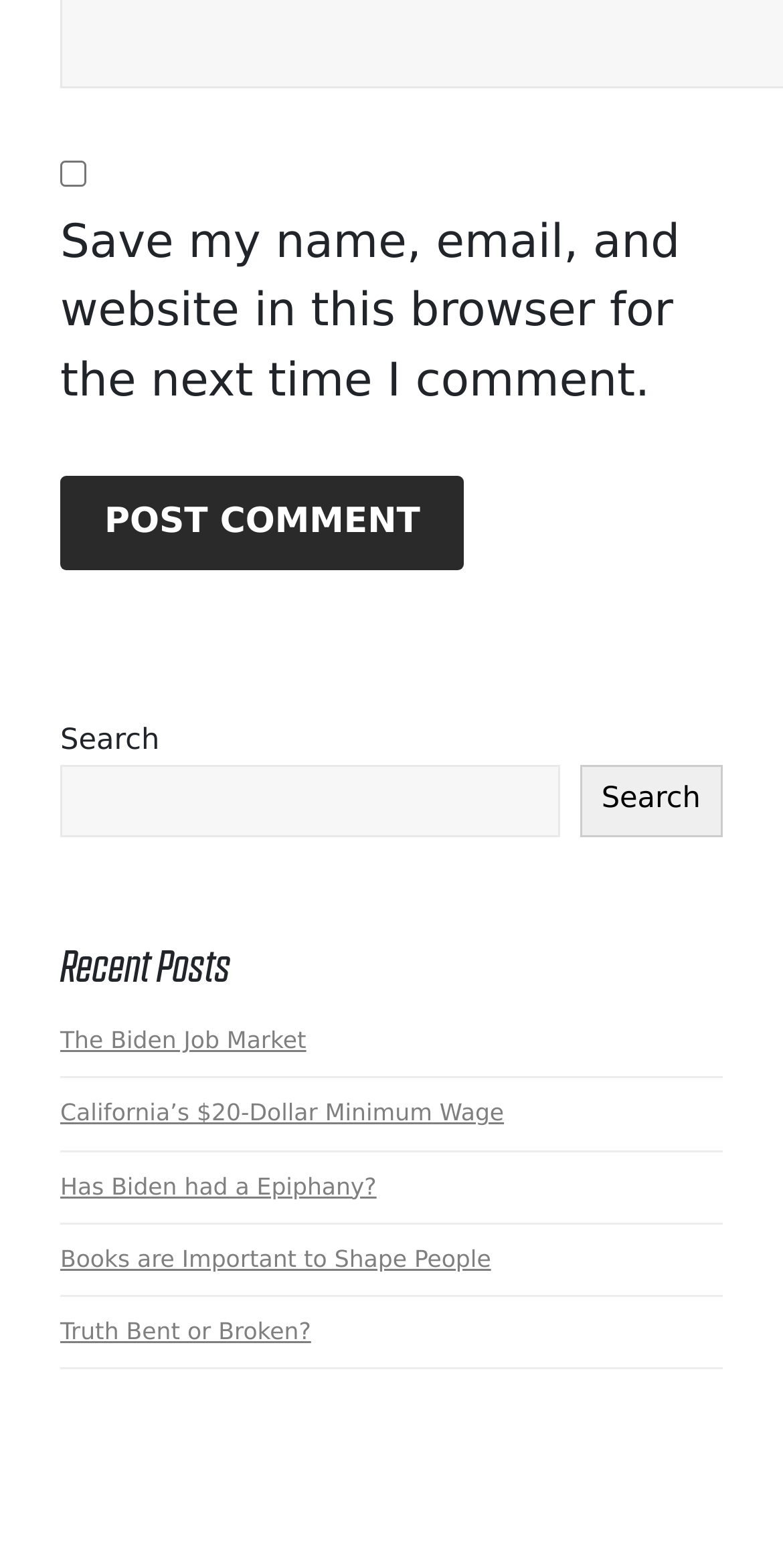Analyze the image and deliver a detailed answer to the question: What is the position of the 'Post Comment' button?

The 'Post Comment' button is located at the top of the page, and its bounding box coordinates indicate that it is positioned to the right of the checkbox and above the search box.